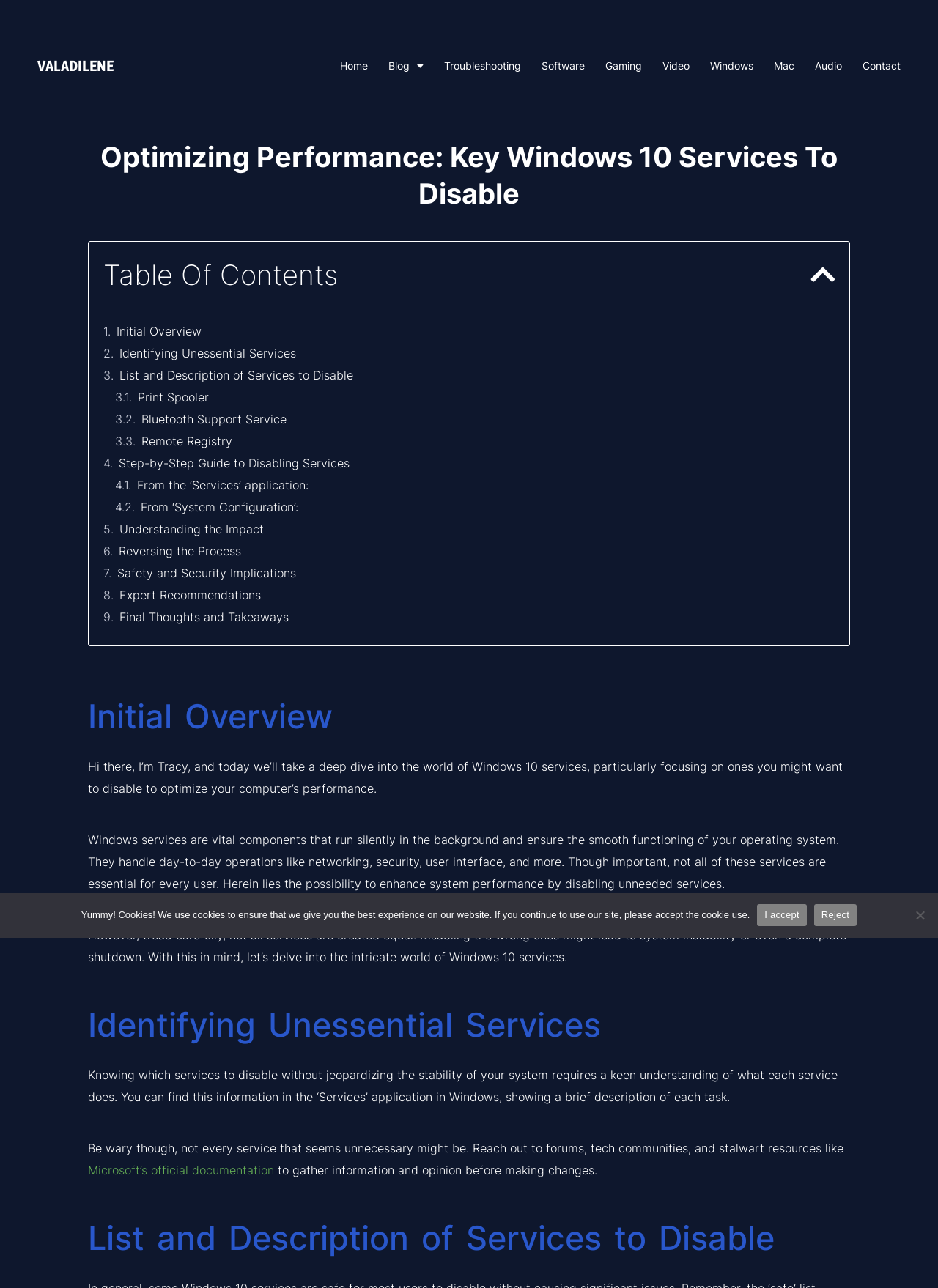Specify the bounding box coordinates of the area to click in order to execute this command: 'Click on the 'List and Description of Services to Disable' link'. The coordinates should consist of four float numbers ranging from 0 to 1, and should be formatted as [left, top, right, bottom].

[0.127, 0.285, 0.377, 0.298]